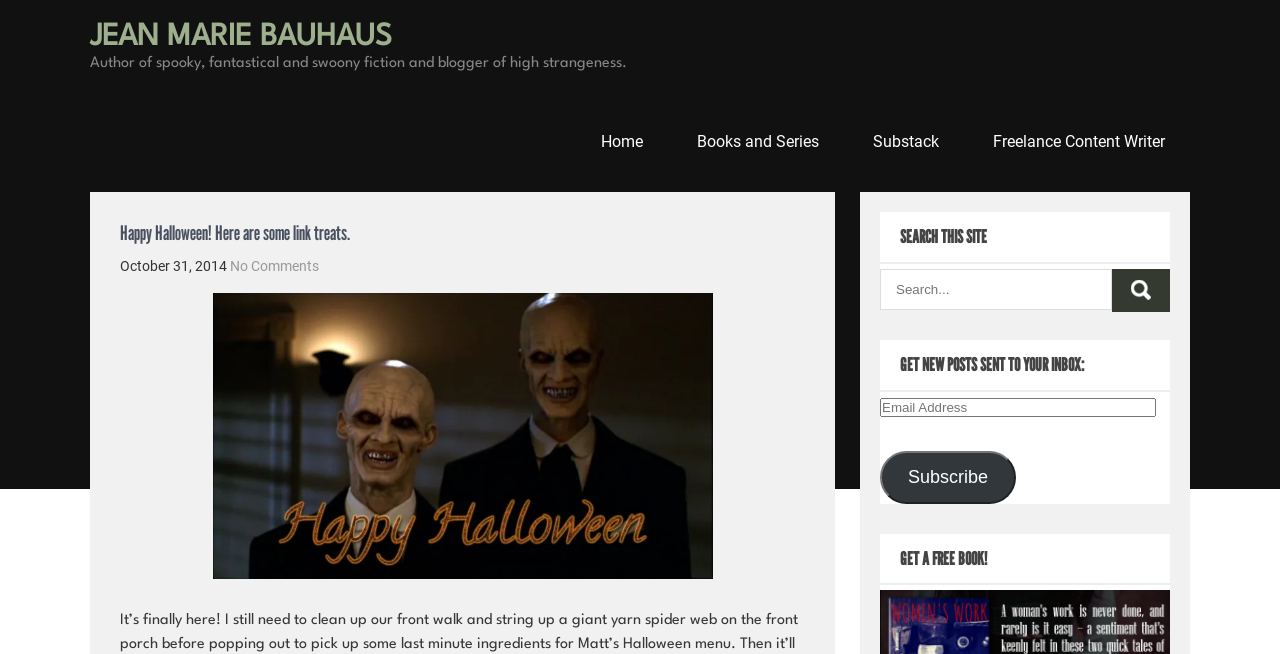Given the element description: "No Comments", predict the bounding box coordinates of this UI element. The coordinates must be four float numbers between 0 and 1, given as [left, top, right, bottom].

[0.18, 0.394, 0.249, 0.419]